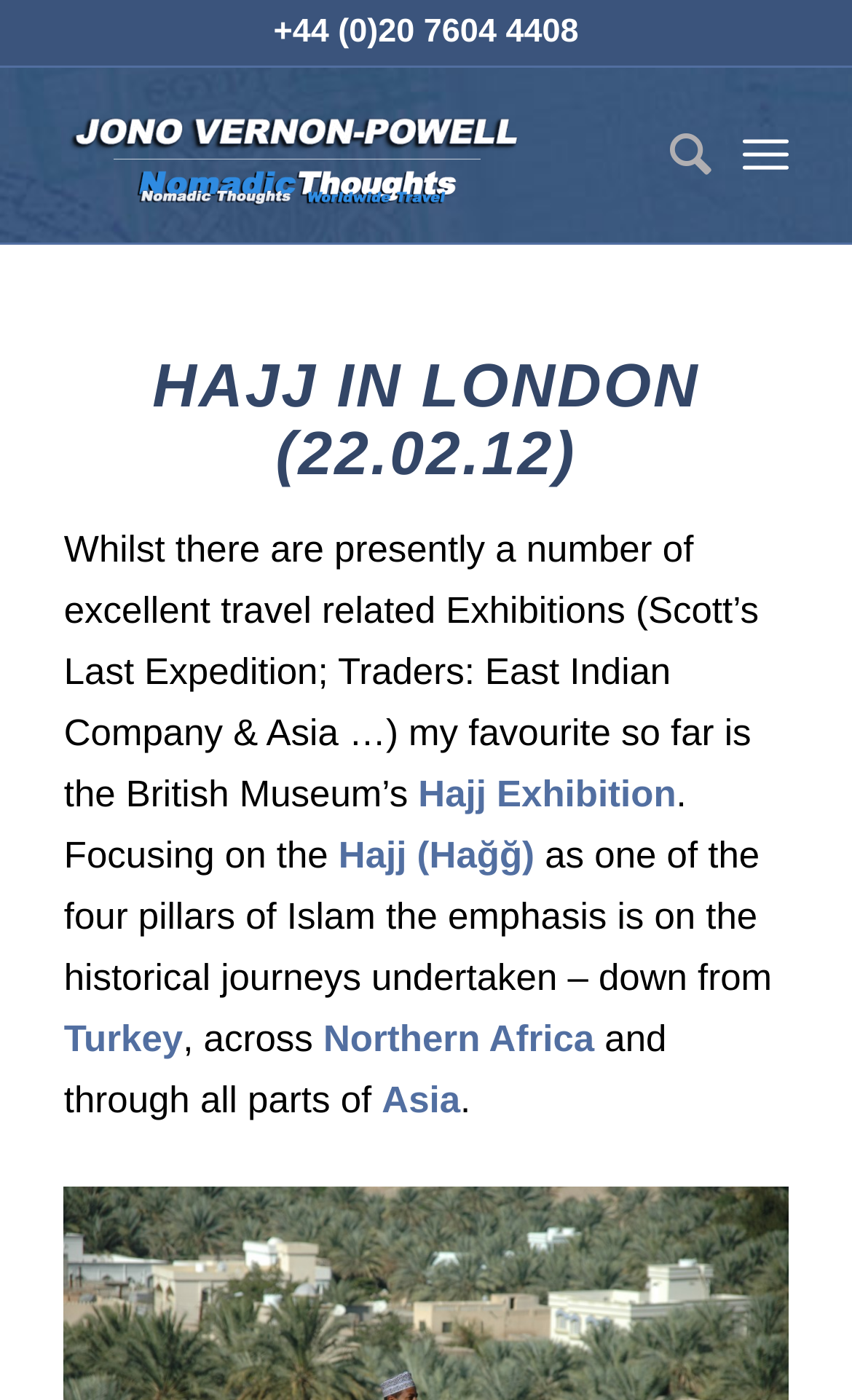Construct a comprehensive caption that outlines the webpage's structure and content.

The webpage is about Hajj in London, specifically an exhibition at the British Museum. At the top, there is a phone number "+44 (0)20 7604 4408" displayed prominently. Below it, there is a logo of JONO VERNON-POWELL, which is an image. To the right of the logo, there are two menu items, "Search" and "Menu". 

The main content of the webpage starts with a heading "HAJJ IN LONDON (22.02.12)" in a large font. Below the heading, there is a paragraph of text that discusses the author's favorite exhibition at the British Museum, which is about Hajj. The text mentions other travel-related exhibitions, but focuses on the Hajj exhibition. 

There is a link to the "Hajj Exhibition" in the middle of the paragraph. The text continues to describe the exhibition, explaining that it focuses on the historical journeys undertaken as part of the Hajj, one of the four pillars of Islam. The text then mentions the geographical scope of the exhibition, covering Turkey, Northern Africa, and Asia.